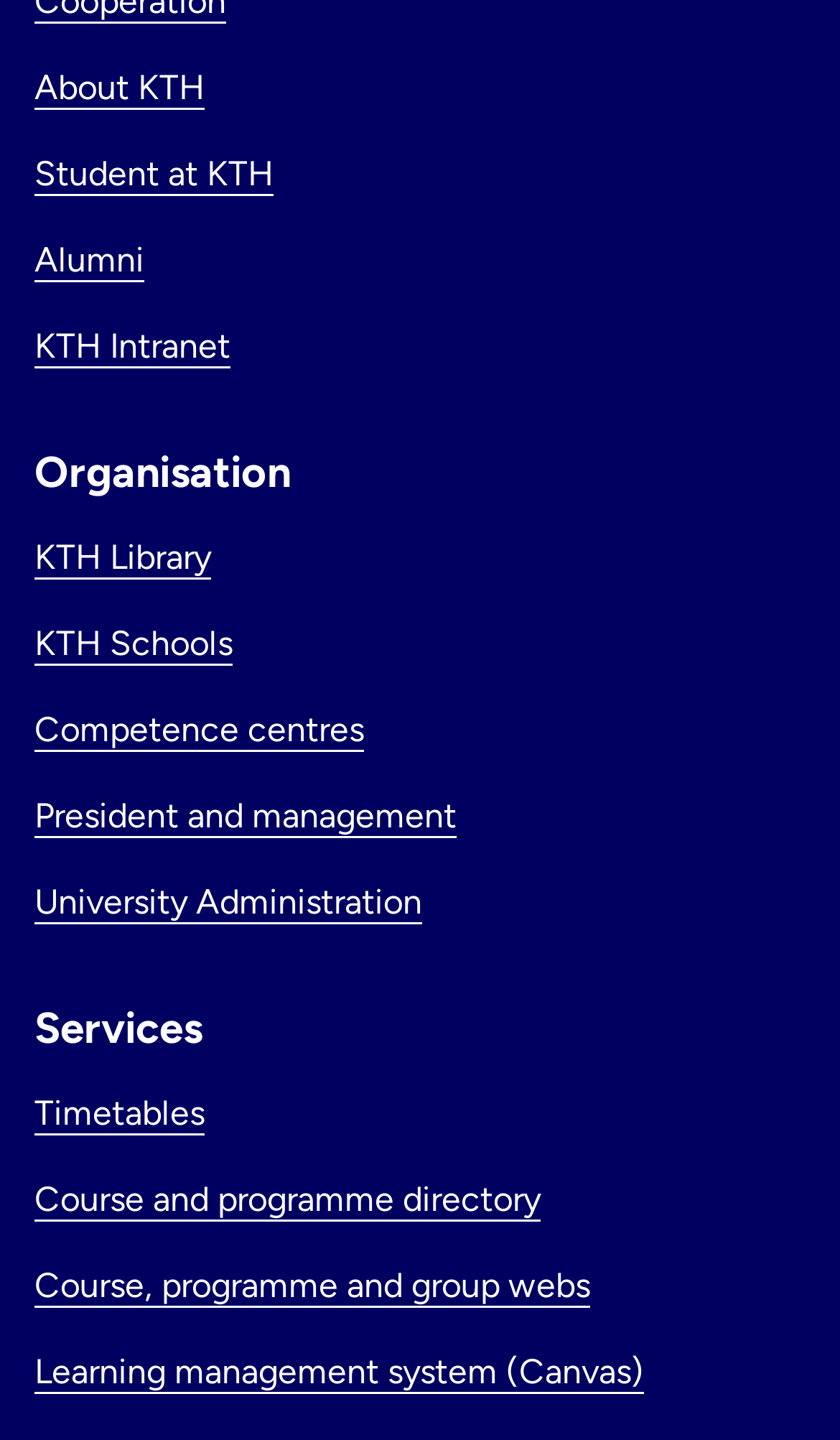For the following element description, predict the bounding box coordinates in the format (top-left x, top-left y, bottom-right x, bottom-right y). All values should be floating point numbers between 0 and 1. Description: Student at KTH

[0.041, 0.106, 0.326, 0.134]